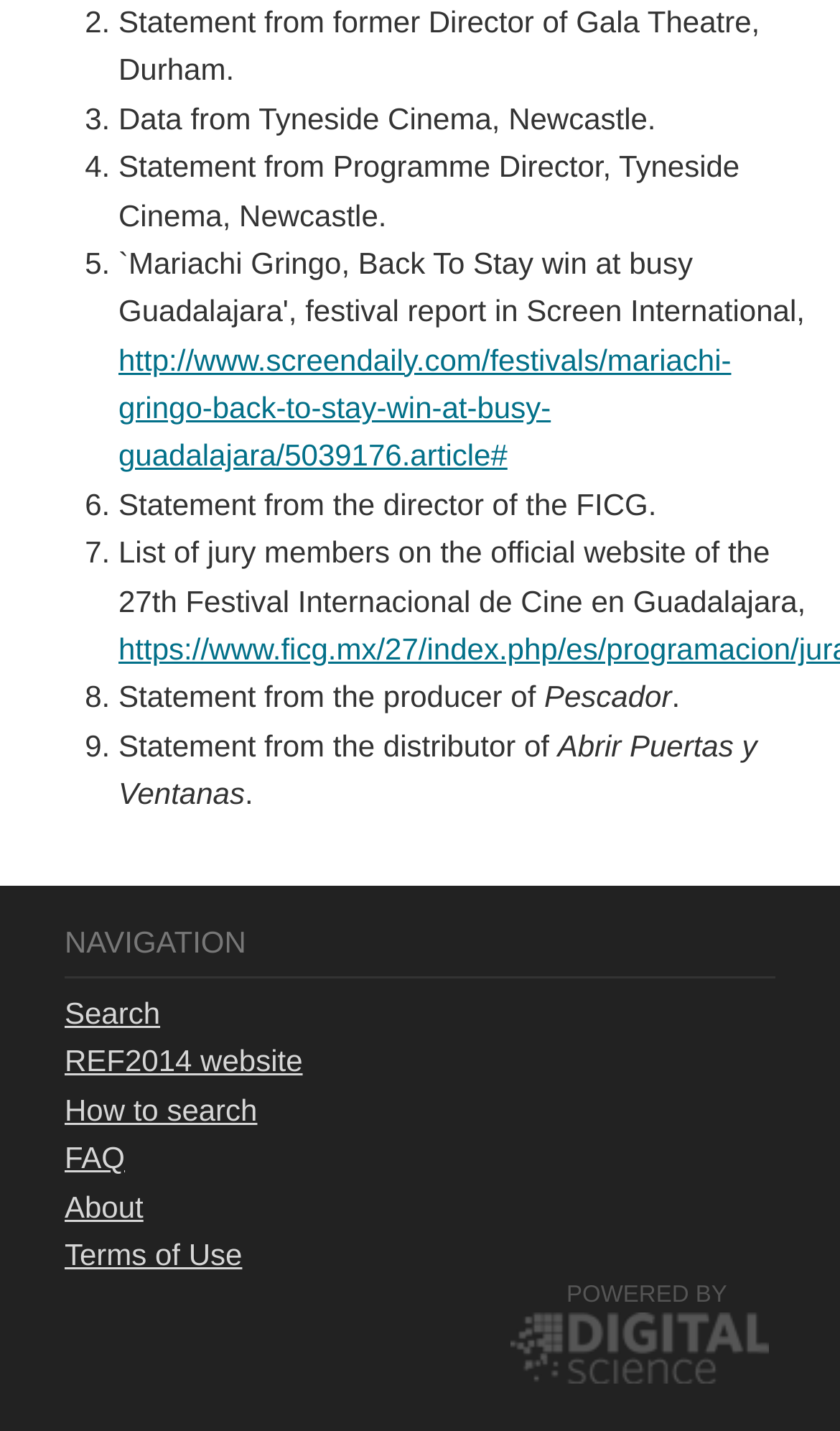Answer the following inquiry with a single word or phrase:
How many list markers are there?

9